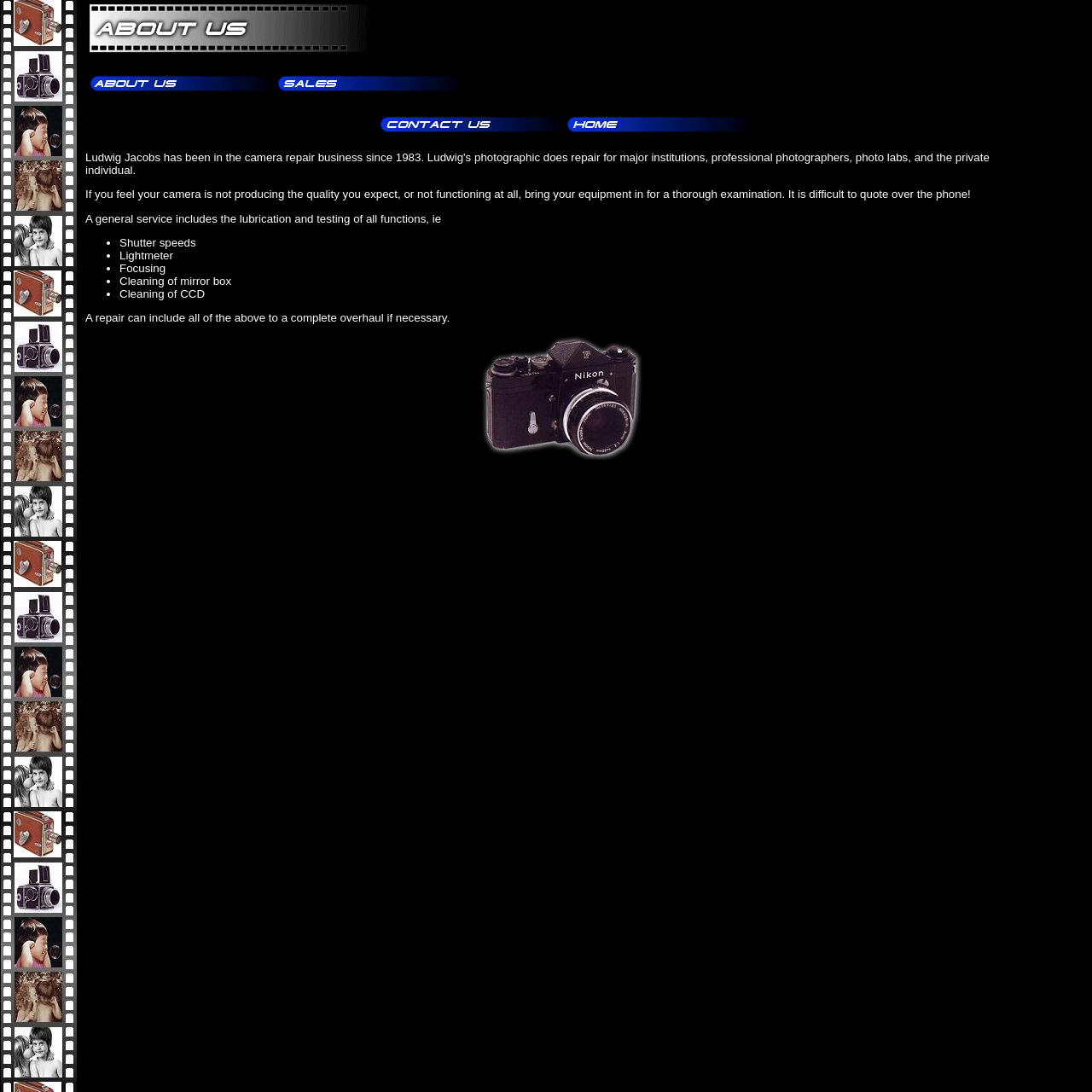Please analyze the image and provide a thorough answer to the question:
How many links are present on the webpage?

By analyzing the webpage structure, I found four links on the webpage, each with an accompanying image.